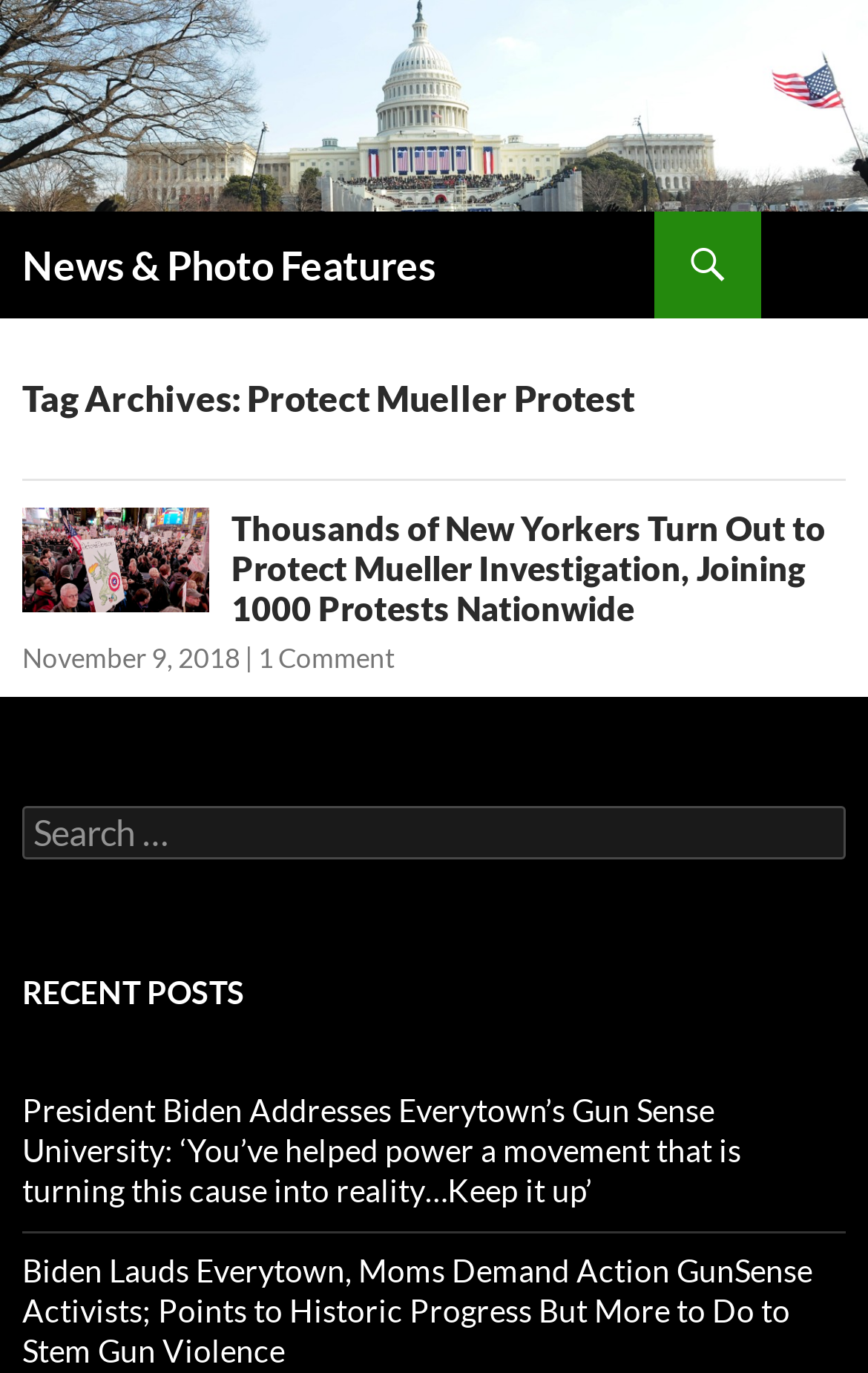How many recent posts are listed?
Provide a detailed answer to the question using information from the image.

I found a heading element with the text 'RECENT POSTS' and two link elements below it, which suggests that there are two recent posts listed.